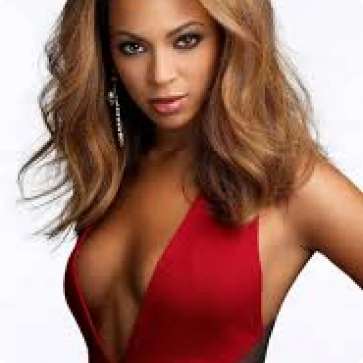What is the tone of the backdrop?
Answer the question with just one word or phrase using the image.

Neutral